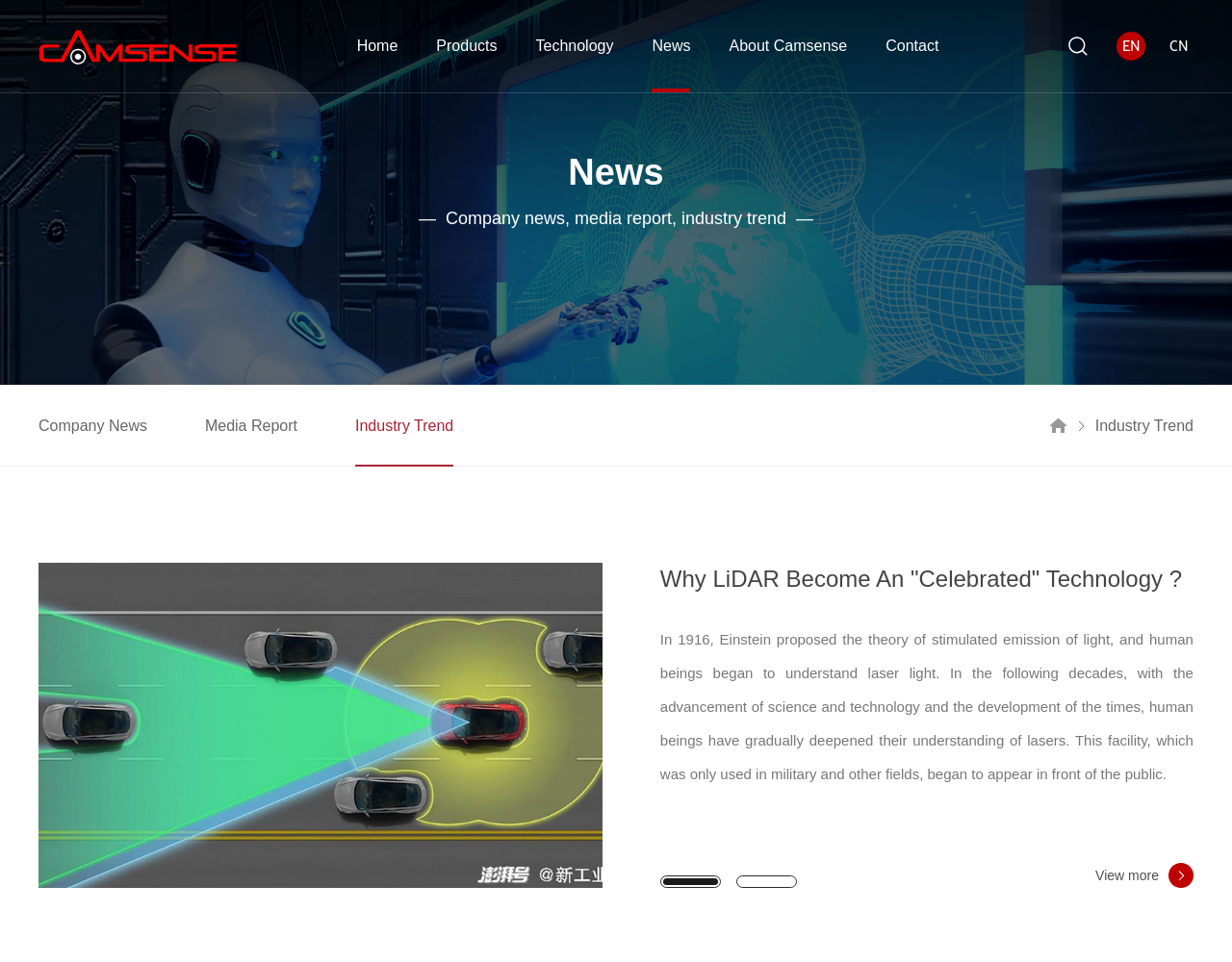Use a single word or phrase to answer the following:
What is the purpose of the link 'View more'?

To view more content